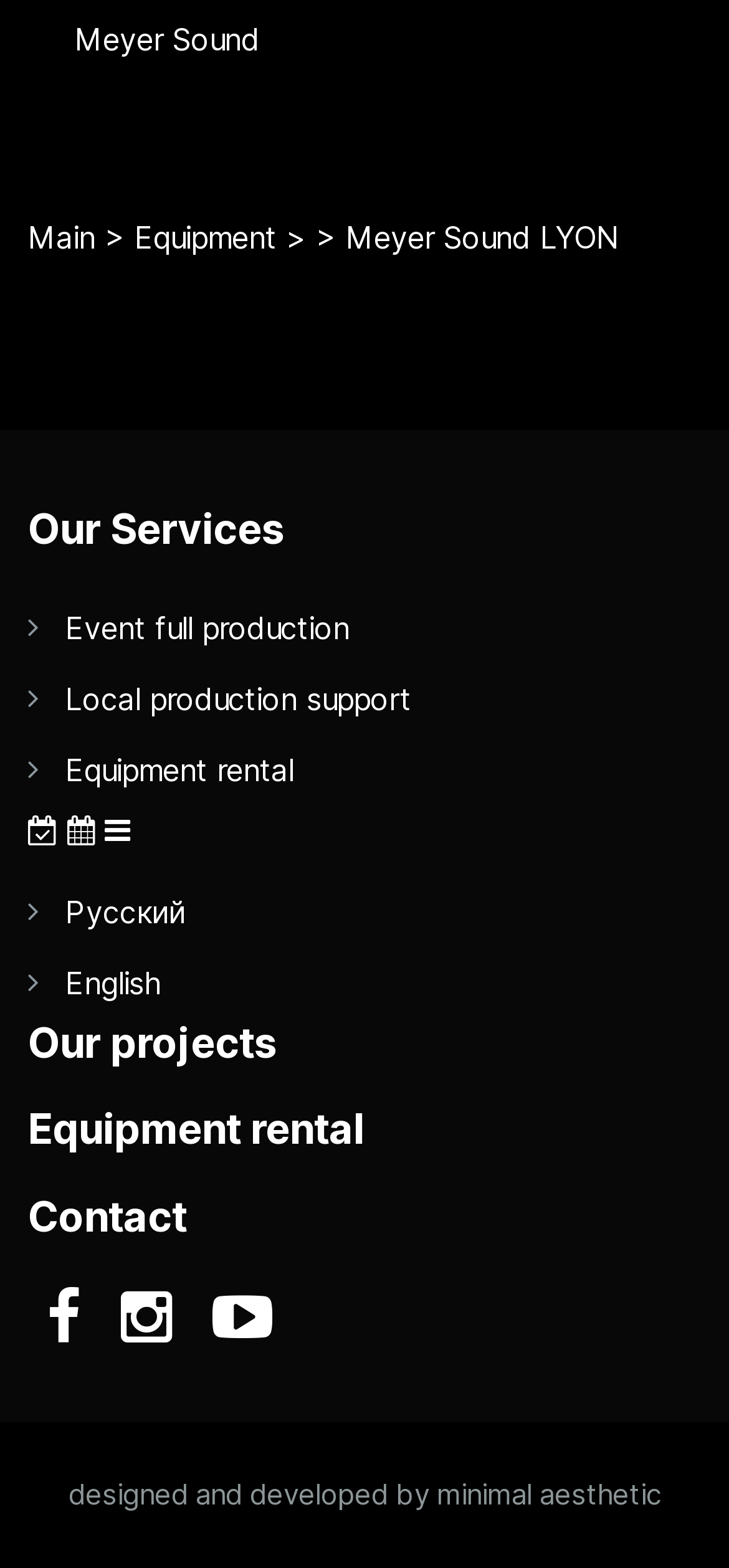What is the company name?
Please provide a full and detailed response to the question.

The company name is 'Meyer Sound' which is displayed as a static text at the top of the webpage.